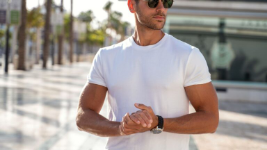Please examine the image and provide a detailed answer to the question: What is the man adjusting?

The man is adjusting his watch, which is a subtle detail that adds to his overall relaxed and sophisticated appearance.